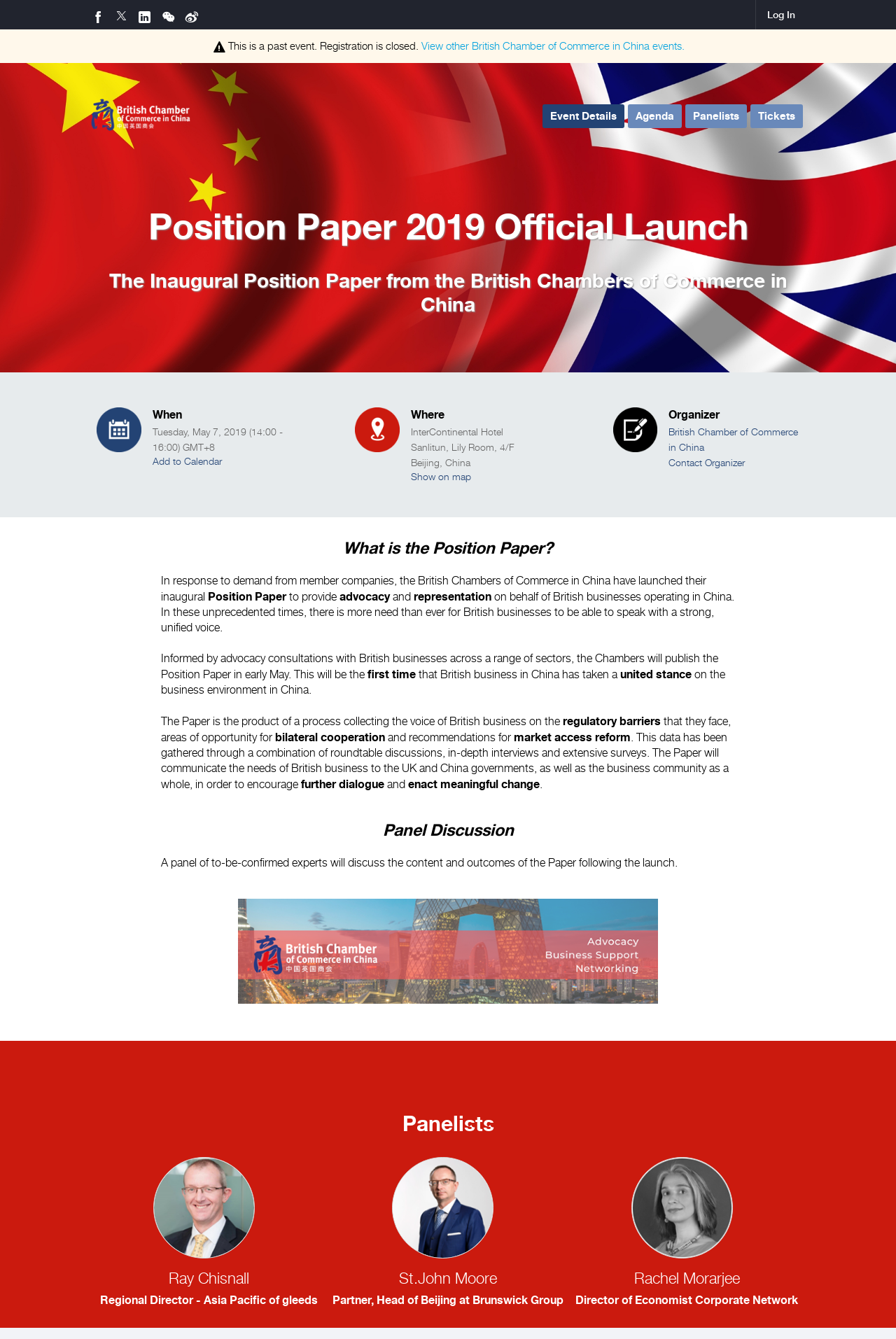What is the purpose of the Position Paper?
Answer the question in a detailed and comprehensive manner.

I found the purpose of the Position Paper by reading the text in the webpage, which states that the paper is 'to provide advocacy and representation on behalf of British businesses operating in China'.